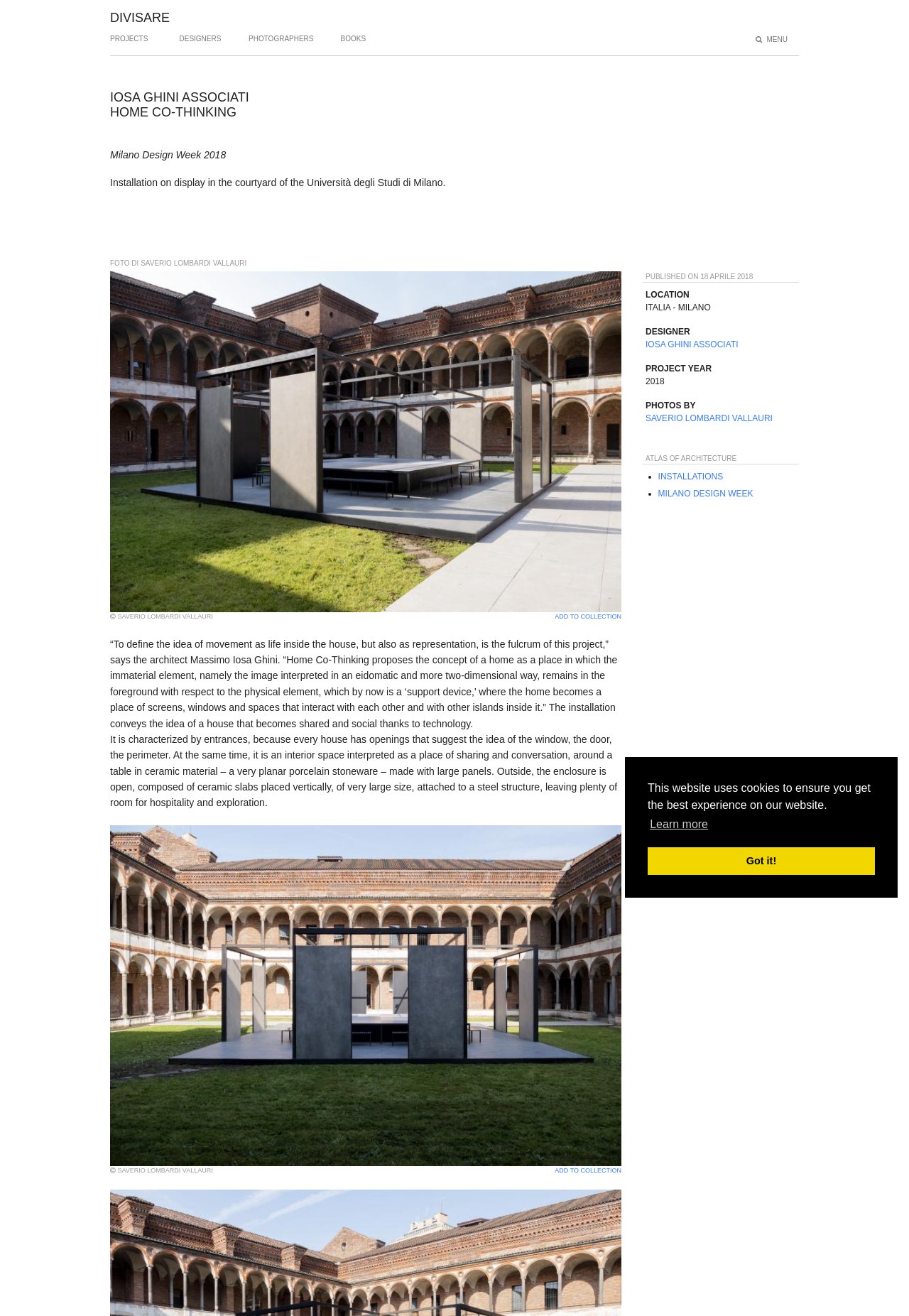Given the description Projects, predict the bounding box coordinates of the UI element. Ensure the coordinates are in the format (top-left x, top-left y, bottom-right x, bottom-right y) and all values are between 0 and 1.

[0.121, 0.026, 0.163, 0.041]